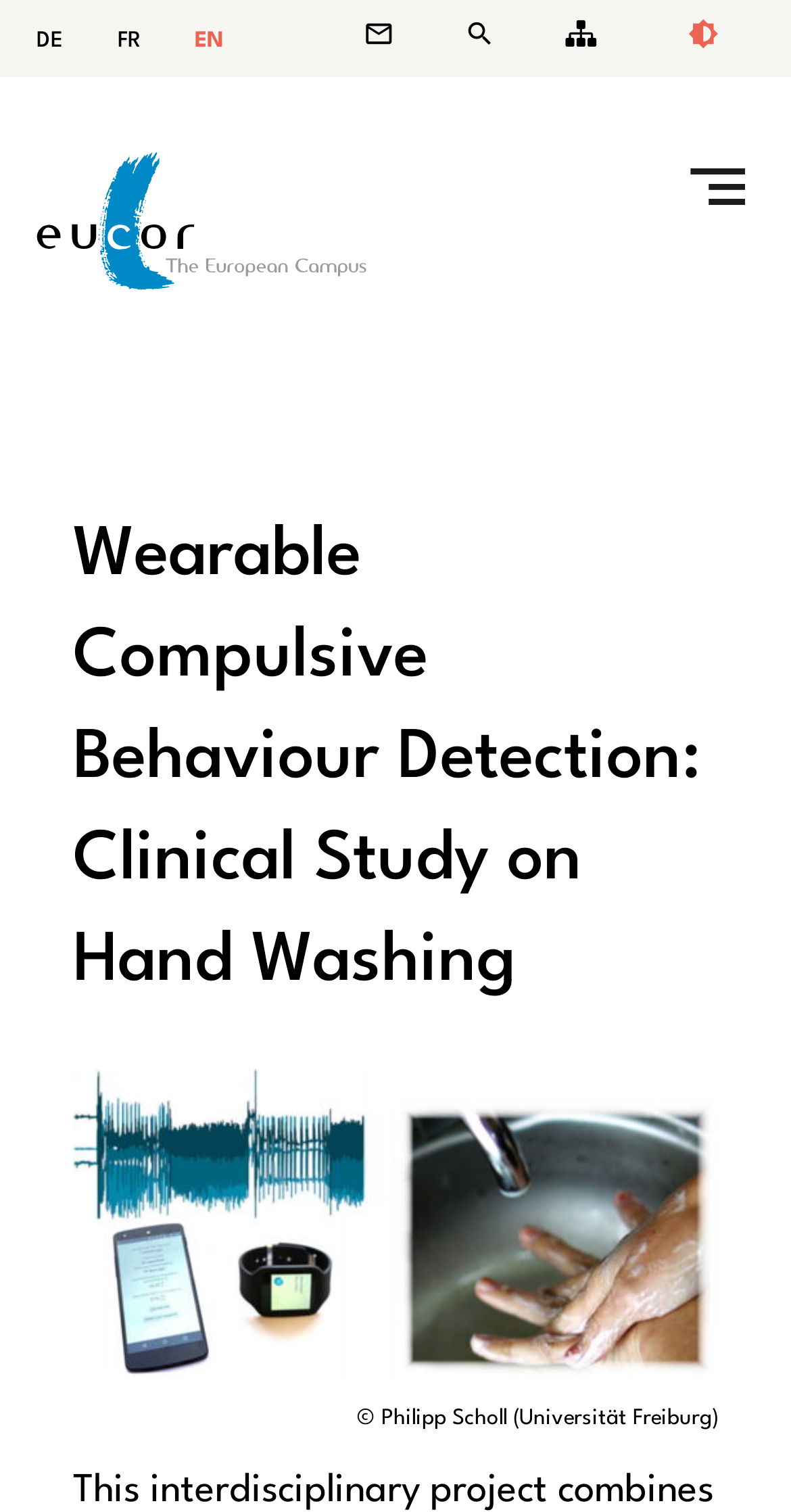What is the copyright information for the figure? Refer to the image and provide a one-word or short phrase answer.

Philipp Scholl (Universität Freiburg)